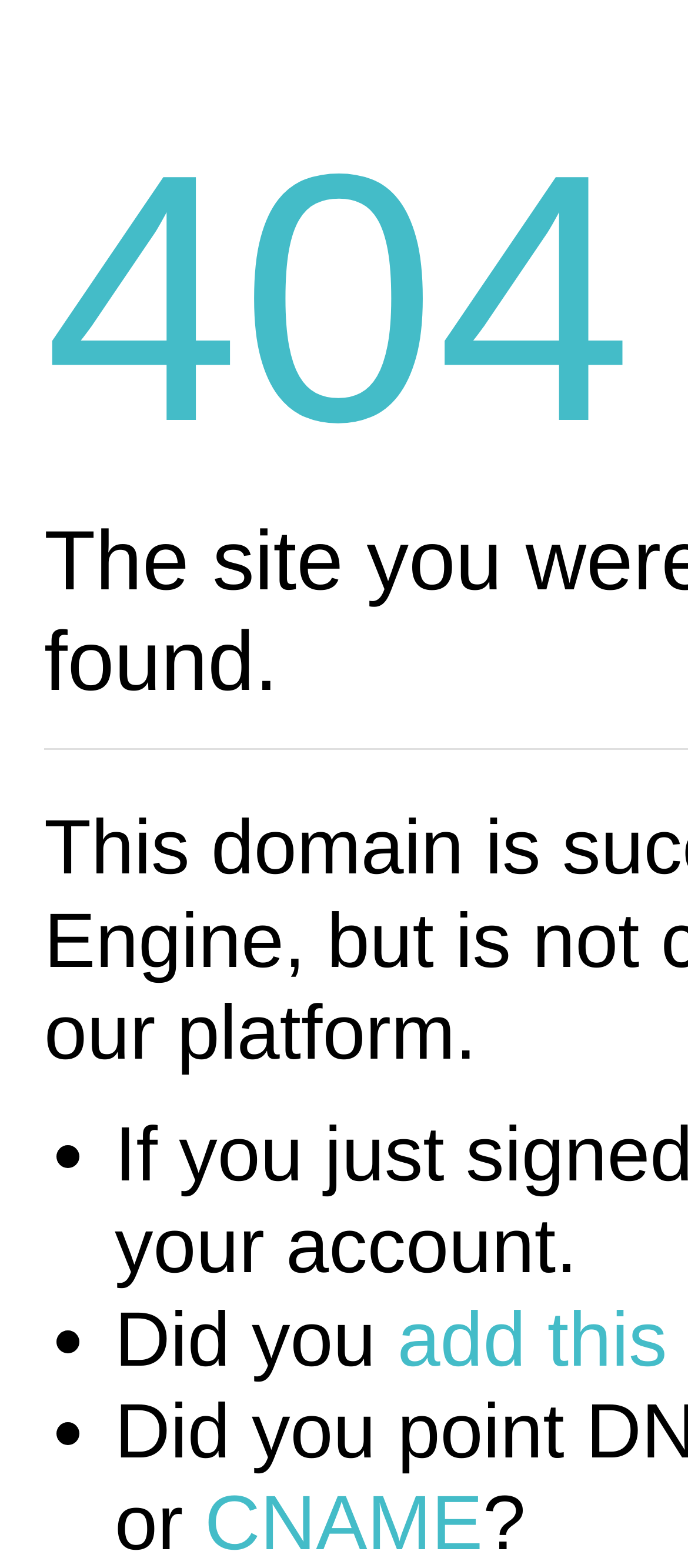Respond with a single word or phrase:
What is the link text after 'or'?

CNAME